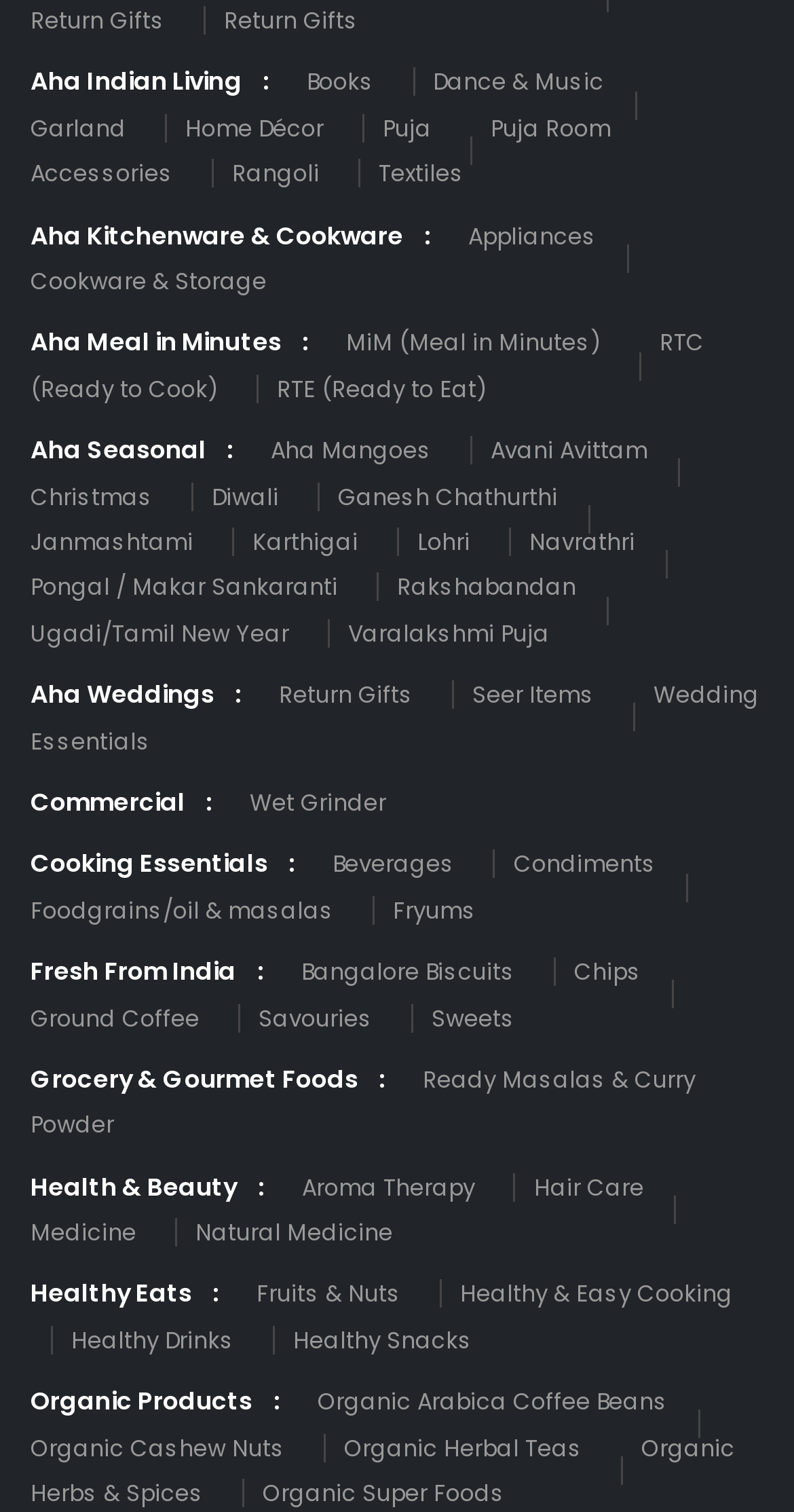Determine the bounding box coordinates of the clickable area required to perform the following instruction: "Read disclaimer information". The coordinates should be represented as four float numbers between 0 and 1: [left, top, right, bottom].

None